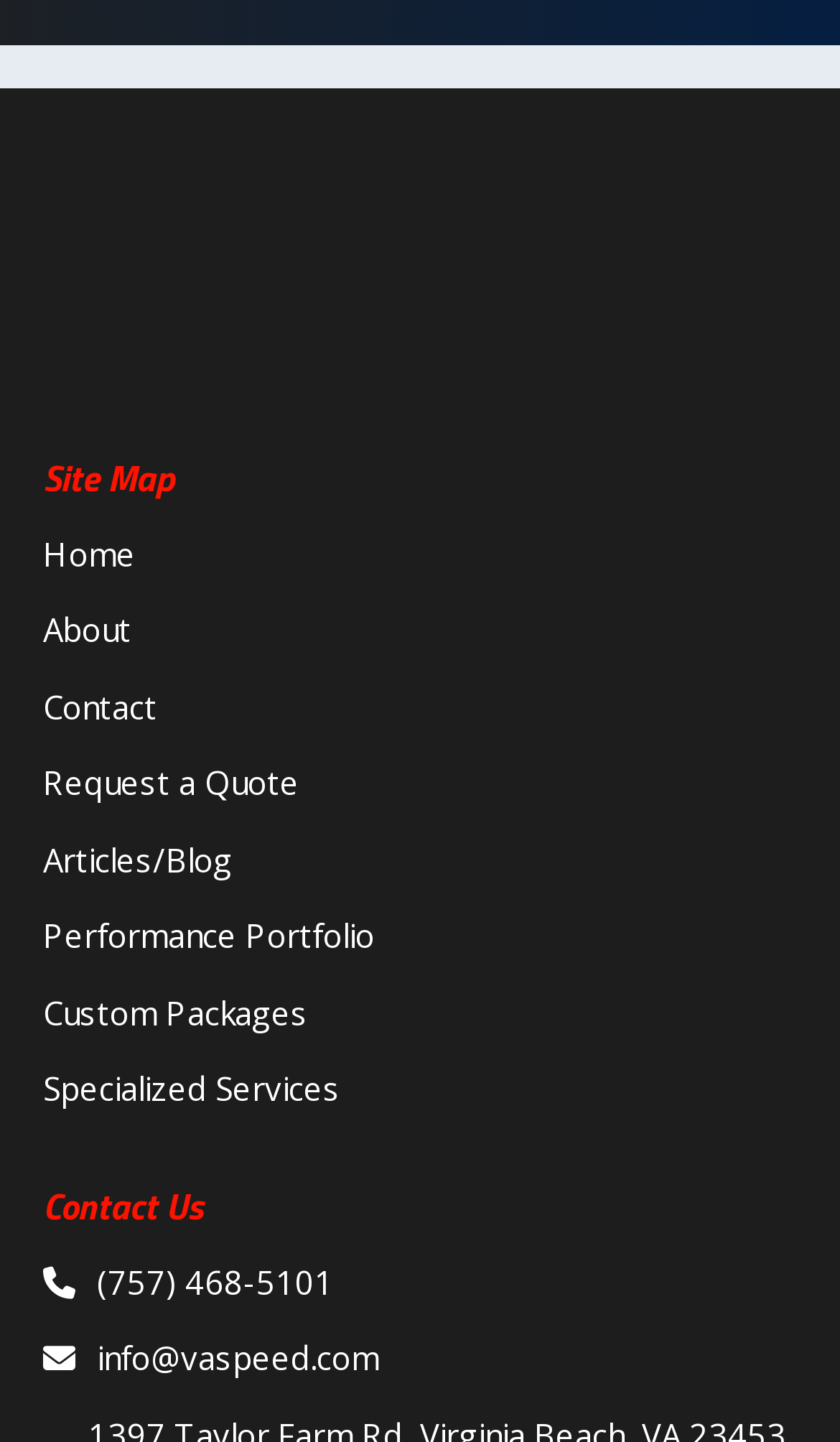Based on the element description: "Request a Quote", identify the UI element and provide its bounding box coordinates. Use four float numbers between 0 and 1, [left, top, right, bottom].

[0.051, 0.525, 0.446, 0.563]